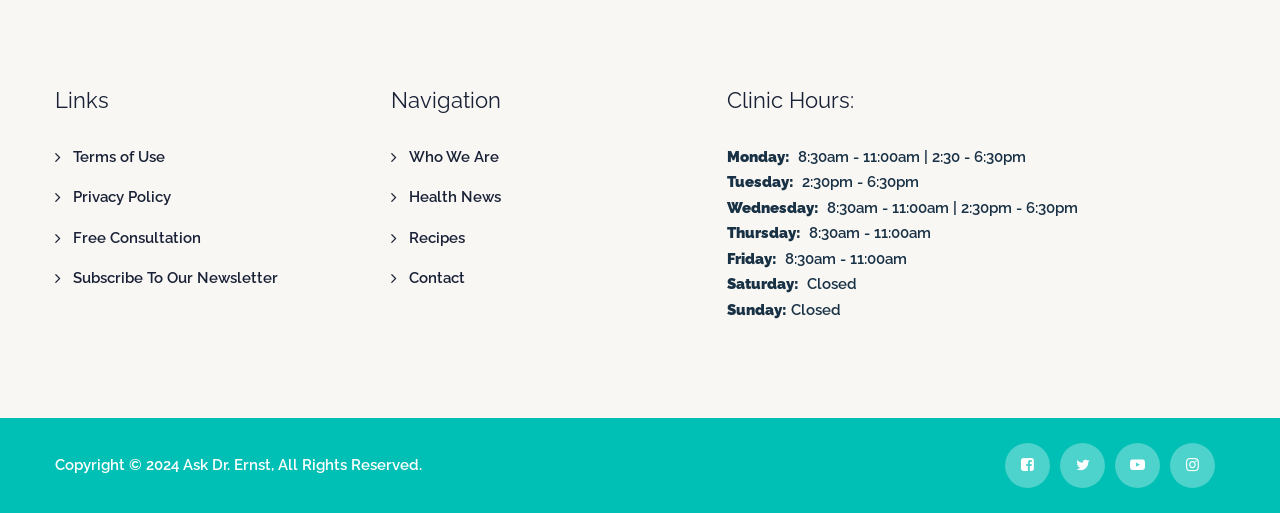What is the purpose of the links in the first column?
Provide a short answer using one word or a brief phrase based on the image.

Navigation to other pages